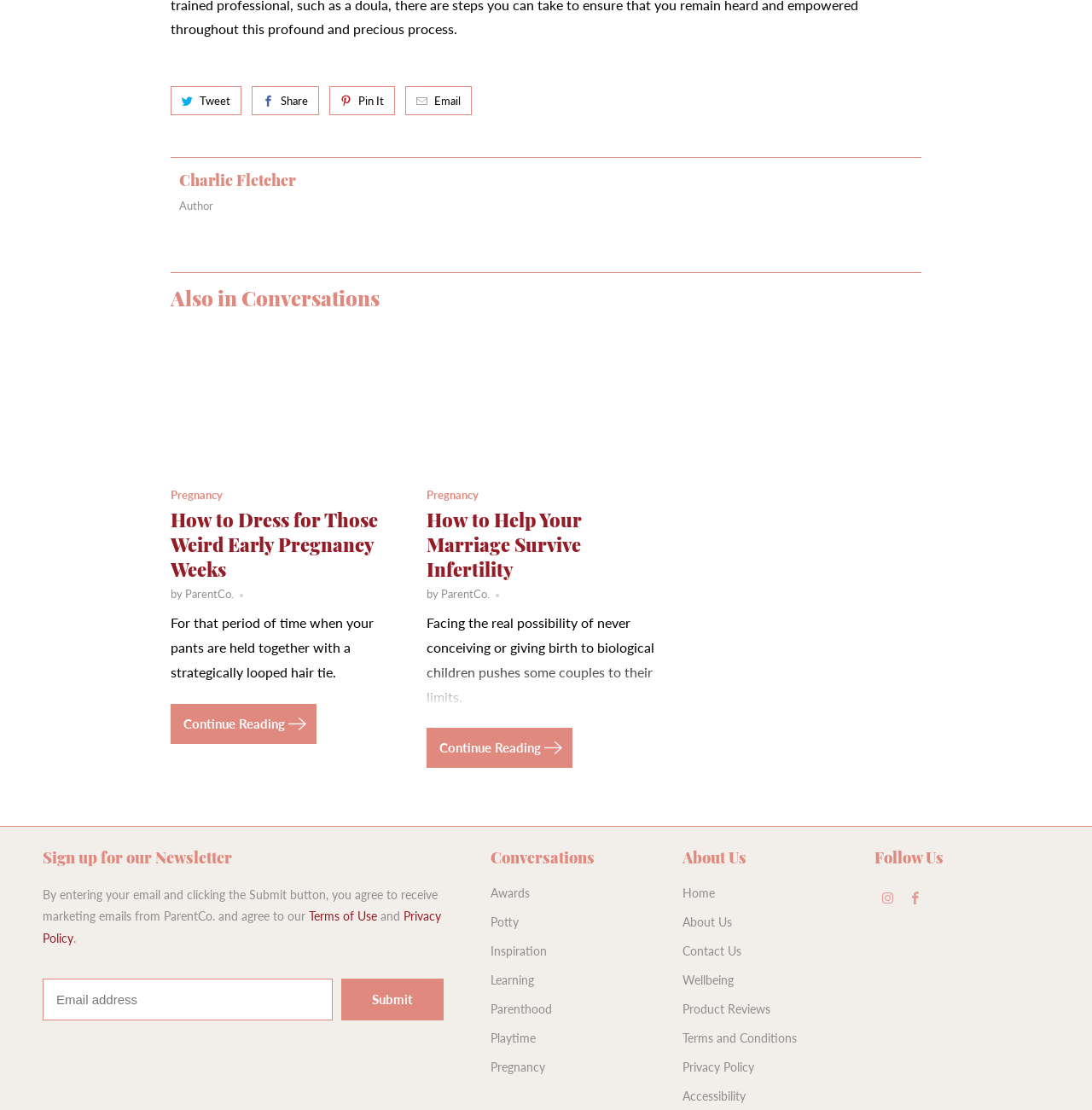Please identify the bounding box coordinates of the element that needs to be clicked to execute the following command: "Click on the 'Pregnancy' category". Provide the bounding box using four float numbers between 0 and 1, formatted as [left, top, right, bottom].

[0.449, 0.955, 0.499, 0.968]